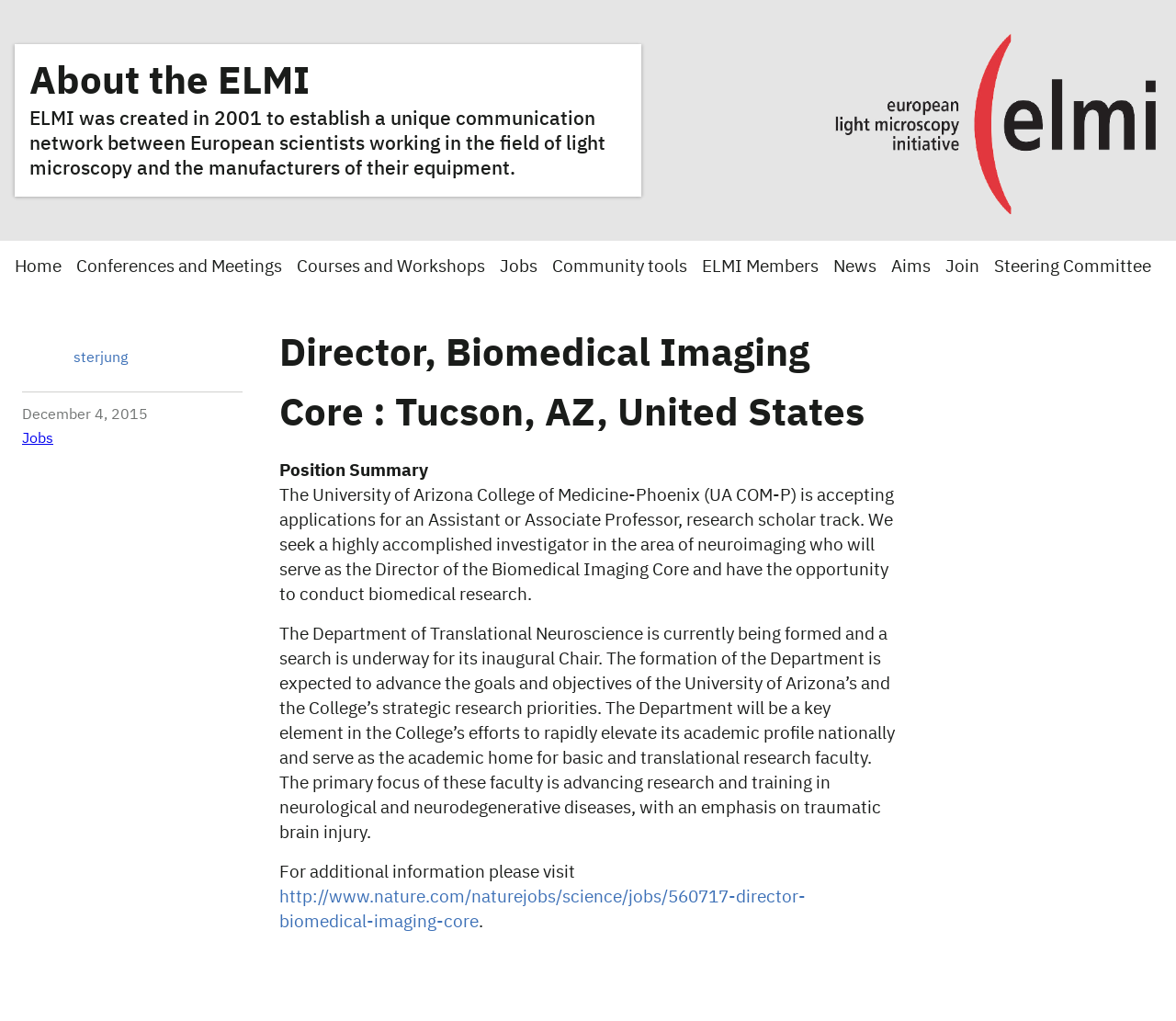Find the bounding box coordinates of the clickable area that will achieve the following instruction: "View Jobs".

[0.425, 0.253, 0.457, 0.27]